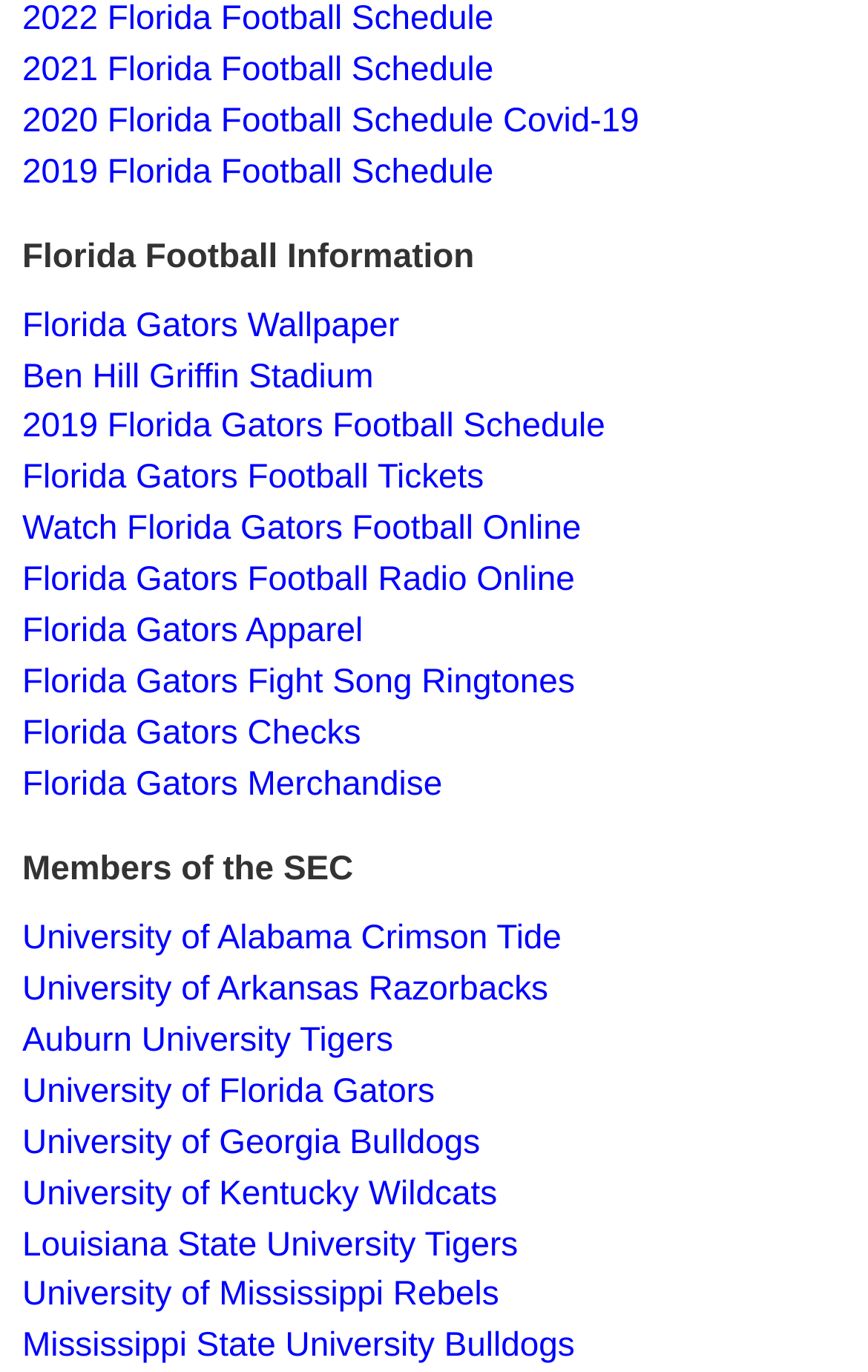Respond to the question below with a concise word or phrase:
How many headings are on the webpage?

2